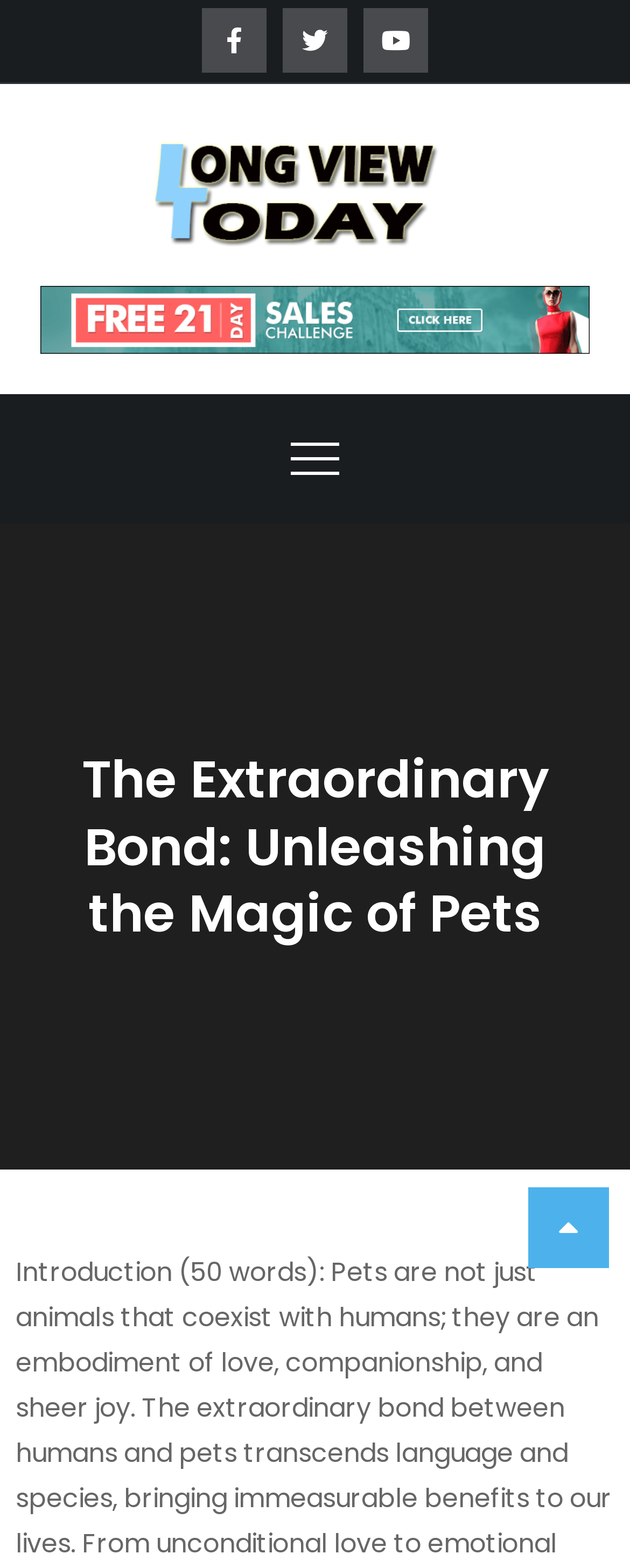Provide a one-word or short-phrase response to the question:
Is there a button on the webpage?

Yes